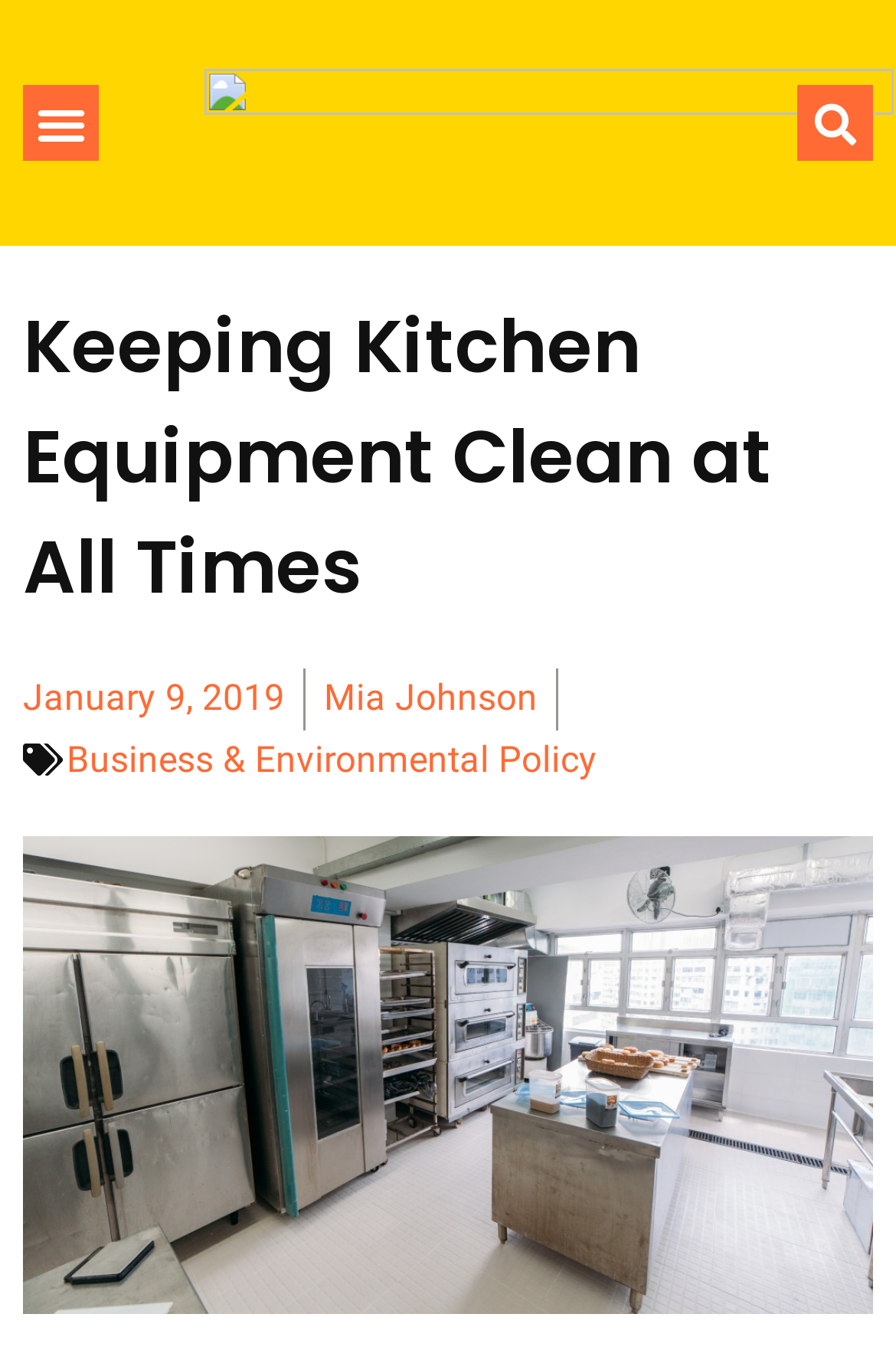Using the description "Mia Johnson", locate and provide the bounding box of the UI element.

[0.362, 0.491, 0.6, 0.535]